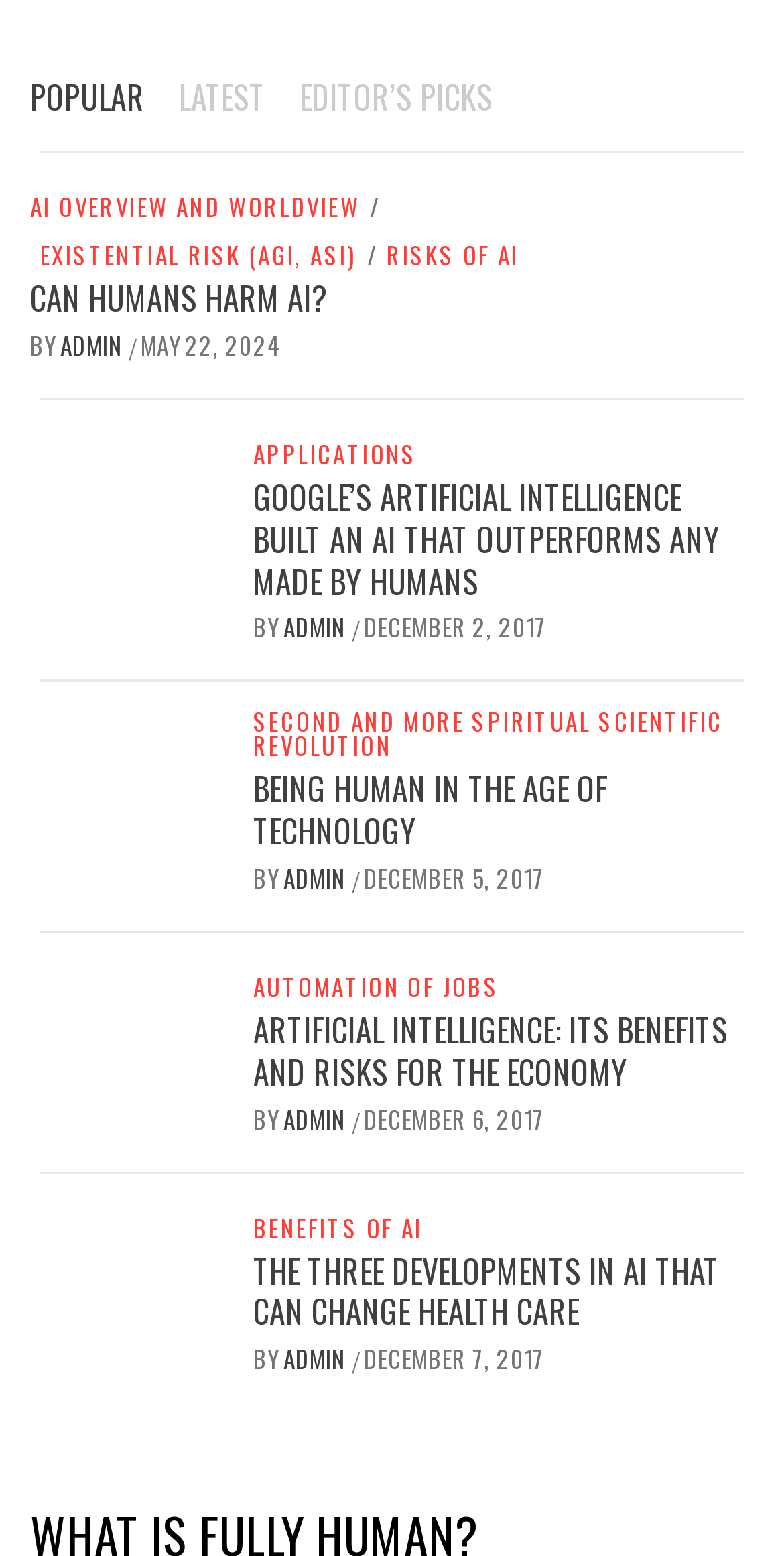How many articles are displayed on this page?
Based on the visual, give a brief answer using one word or a short phrase.

9